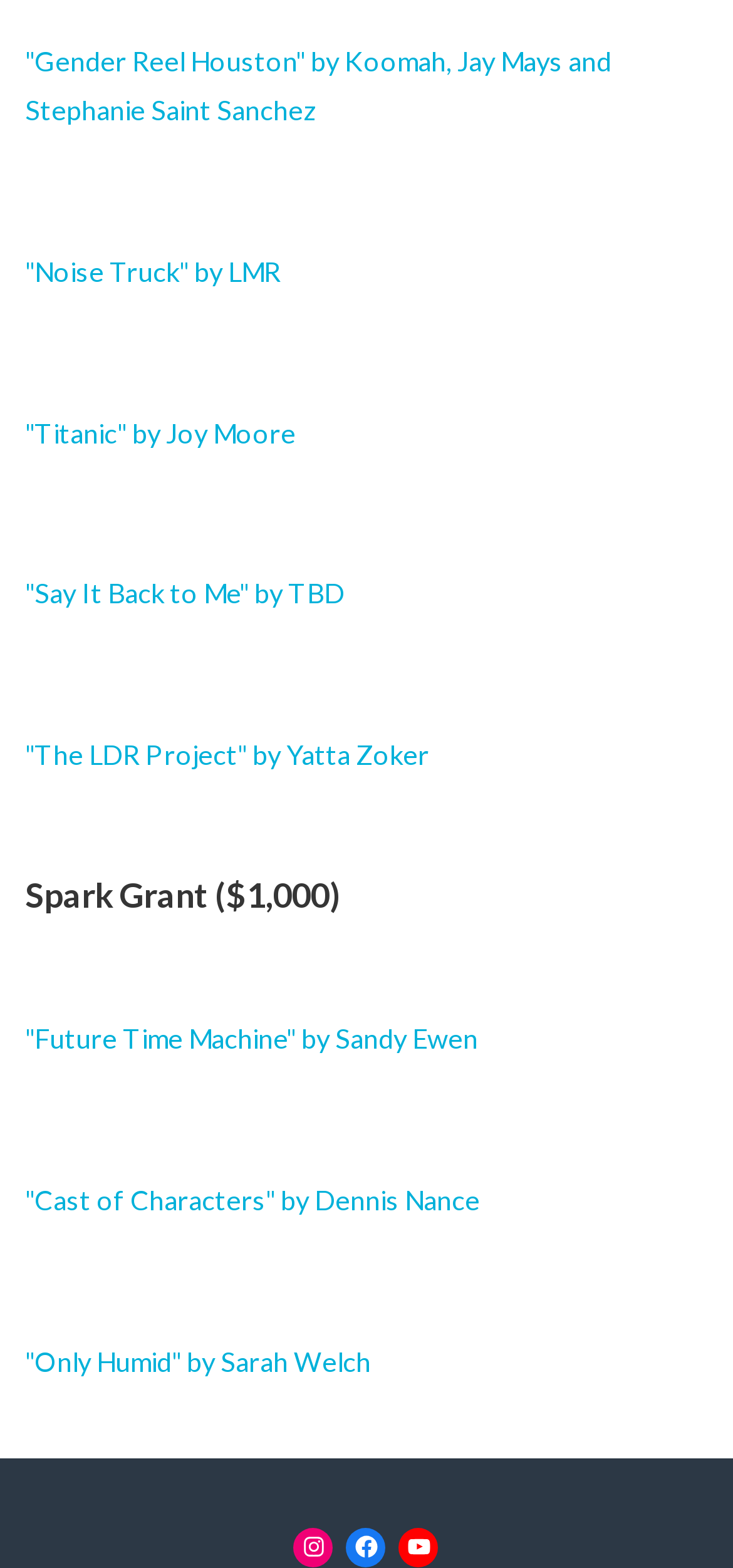Please locate the bounding box coordinates of the region I need to click to follow this instruction: "Watch videos on YouTube".

[0.545, 0.974, 0.599, 0.999]